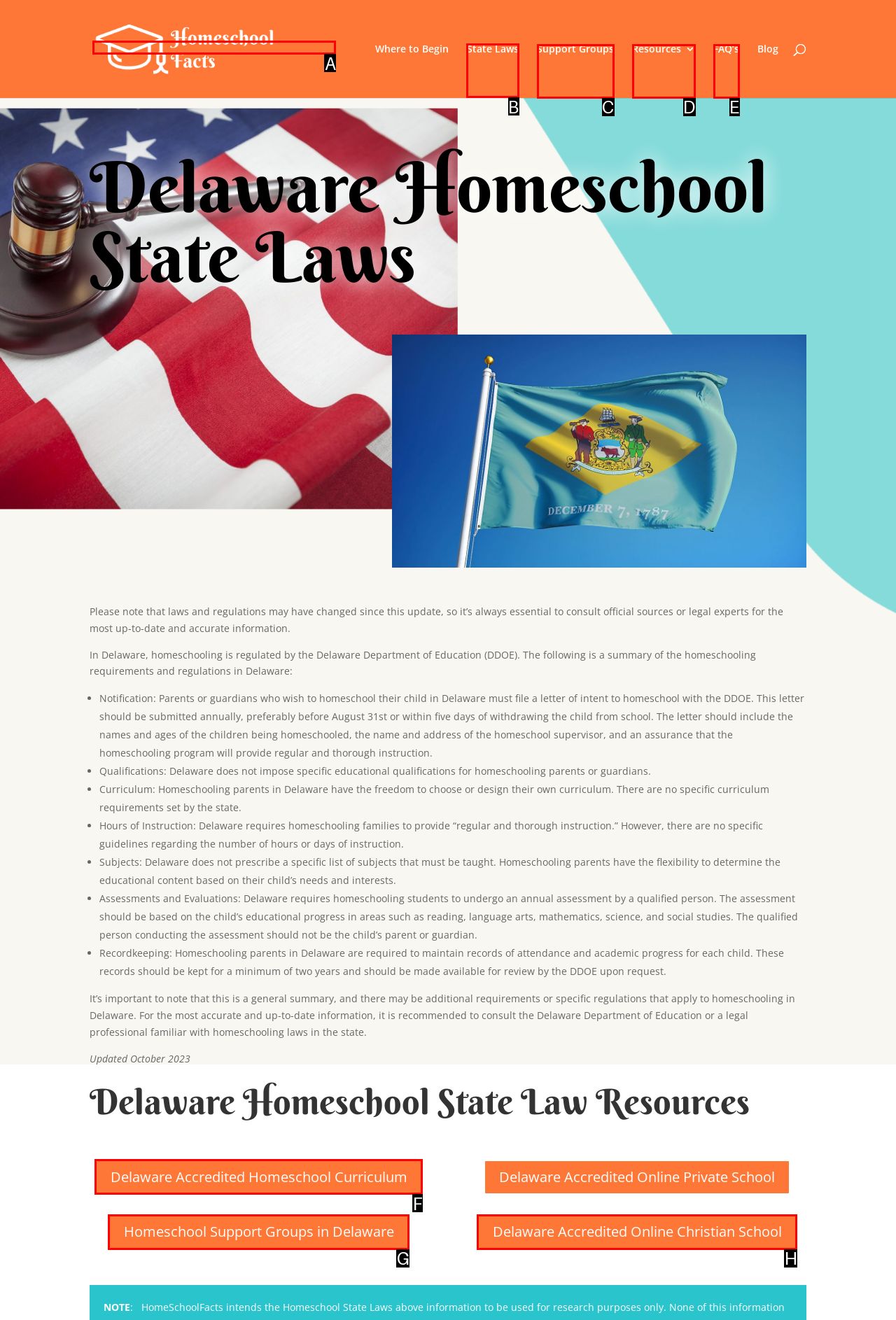Point out the HTML element I should click to achieve the following task: Go to 'State Laws' Provide the letter of the selected option from the choices.

B